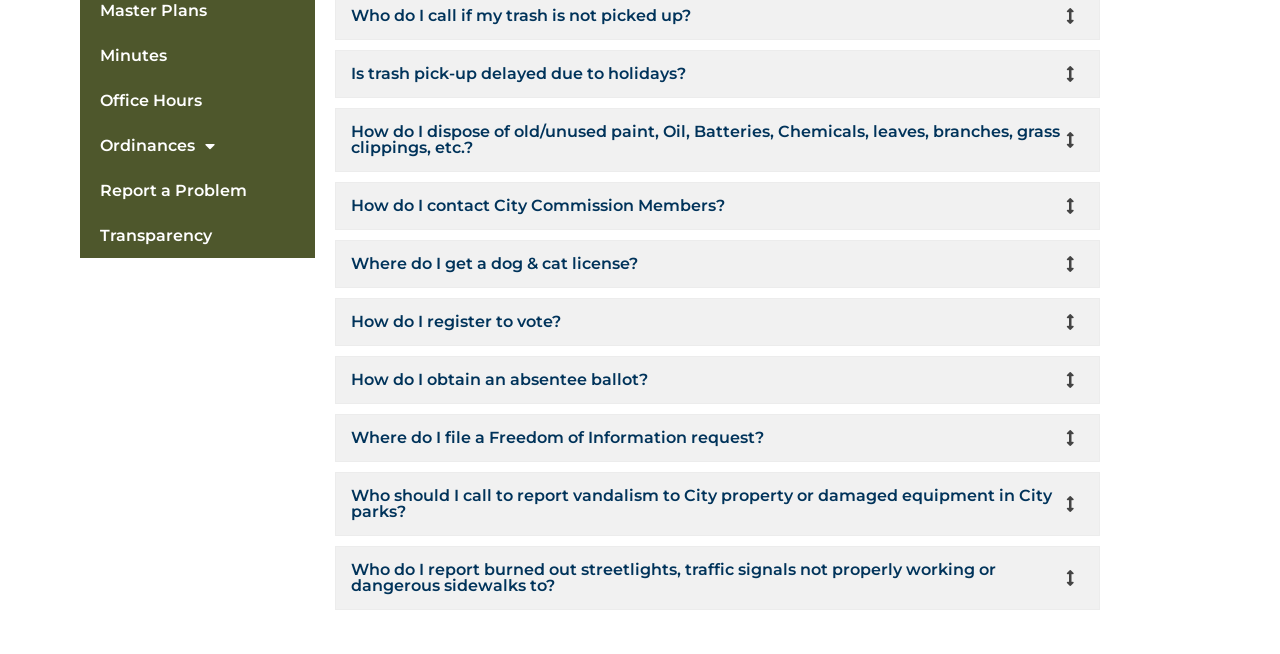For the element described, predict the bounding box coordinates as (top-left x, top-left y, bottom-right x, bottom-right y). All values should be between 0 and 1. Element description: Mission hub on ipad-no home

None